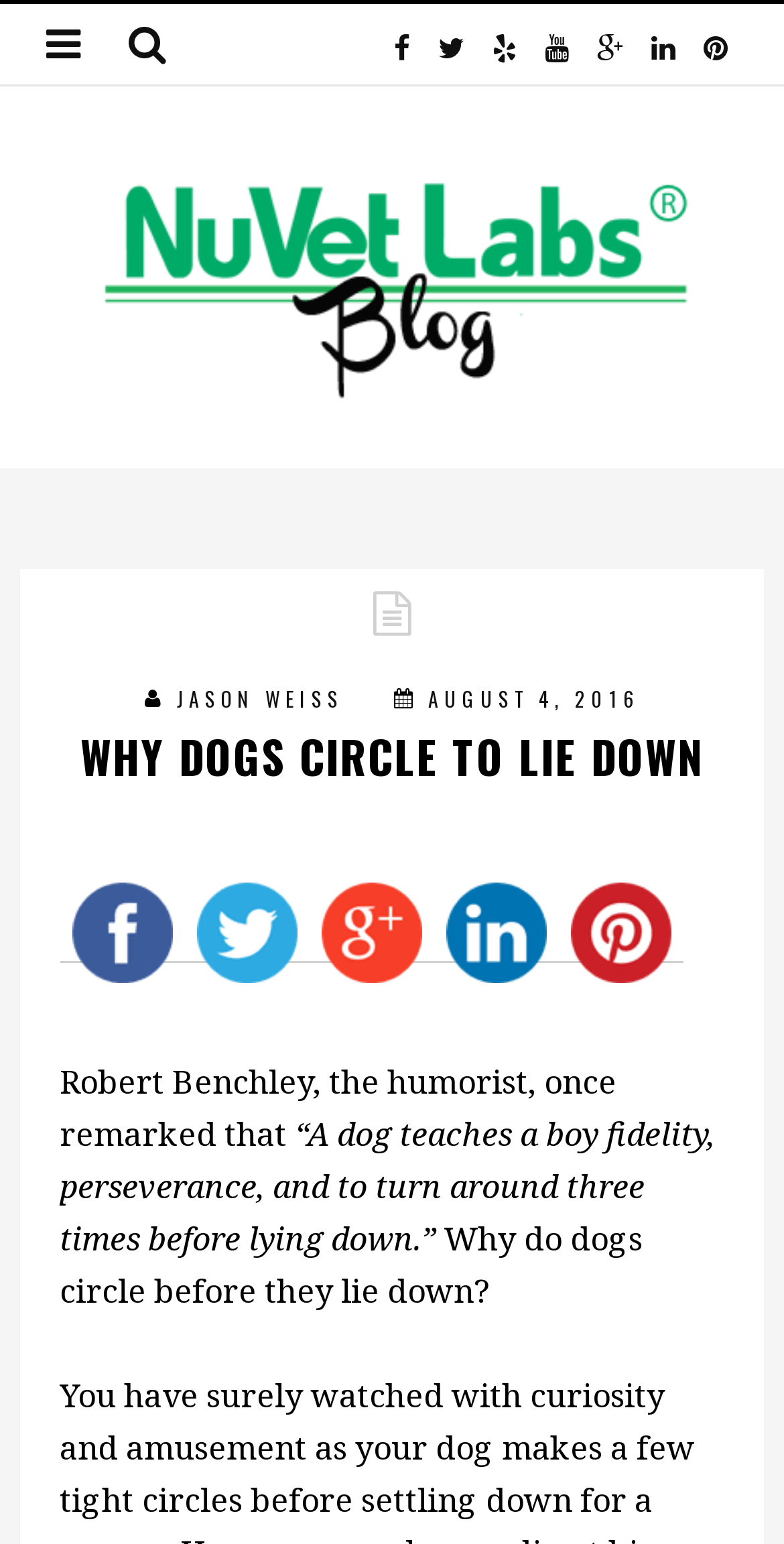Please find the bounding box coordinates of the section that needs to be clicked to achieve this instruction: "Share on google".

[0.394, 0.594, 0.553, 0.624]